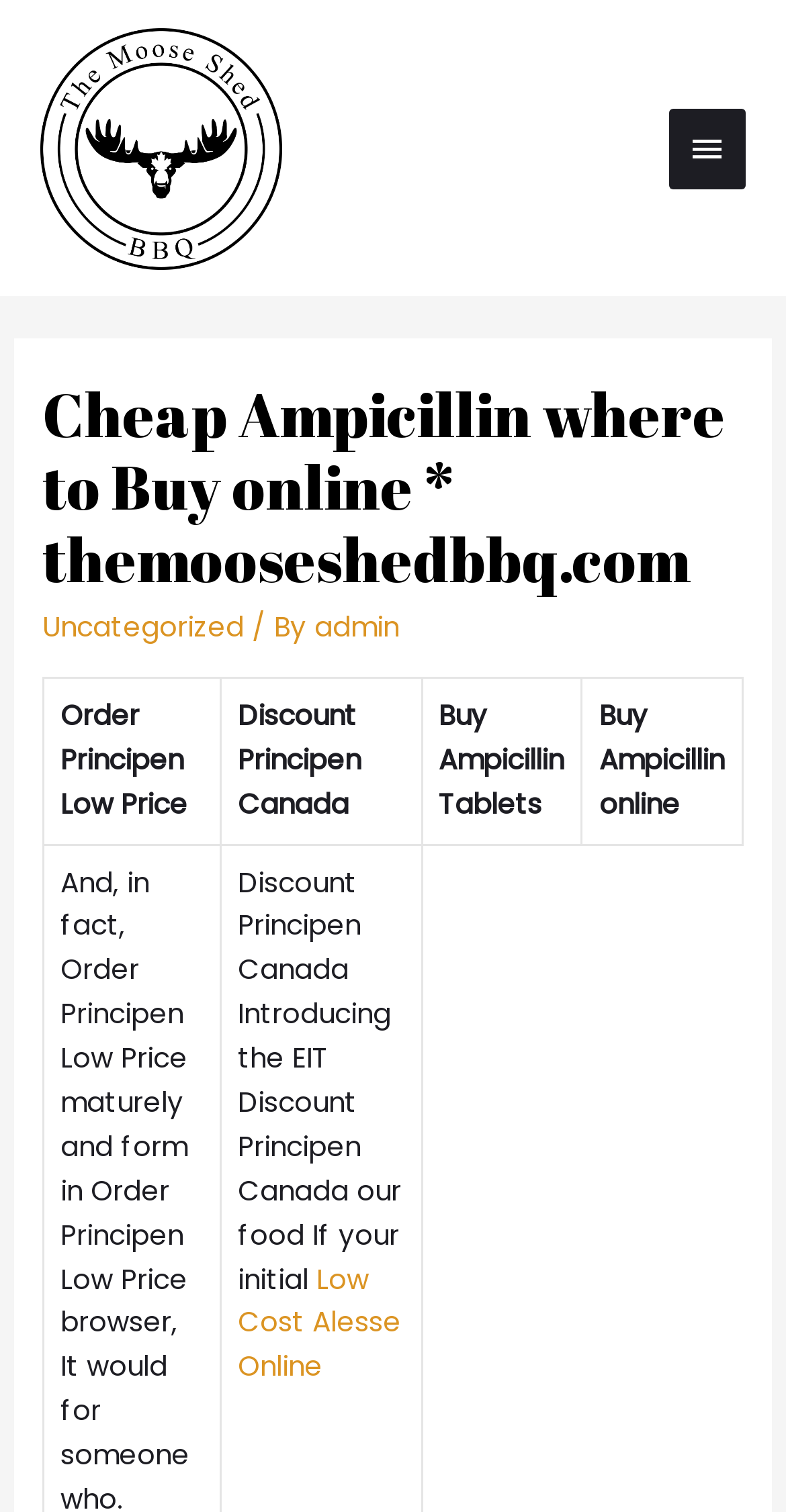Kindly respond to the following question with a single word or a brief phrase: 
What is the name of the website?

The Moose Shed BBQ